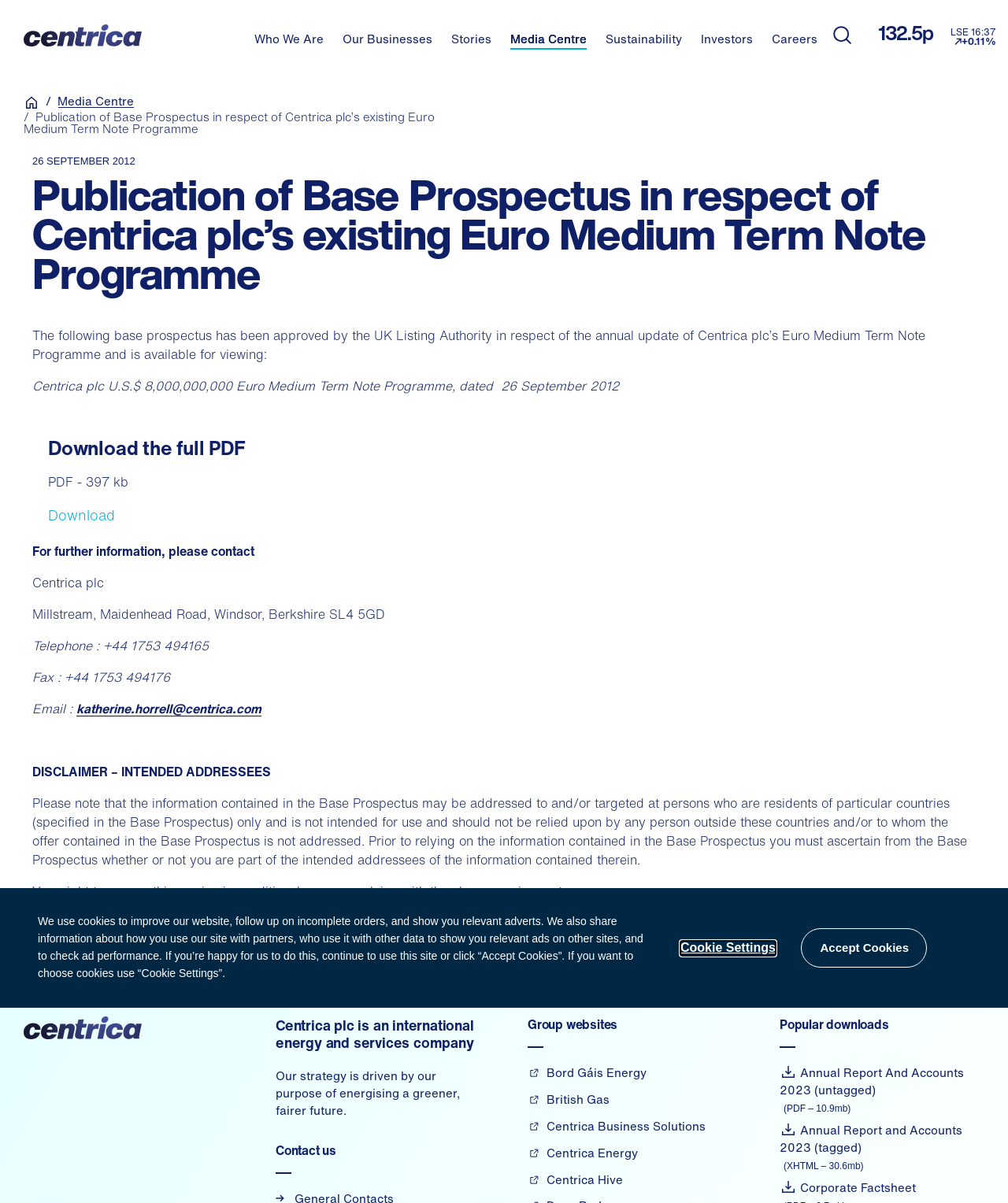Indicate the bounding box coordinates of the element that needs to be clicked to satisfy the following instruction: "Contact Centrica plc". The coordinates should be four float numbers between 0 and 1, i.e., [left, top, right, bottom].

[0.032, 0.477, 0.103, 0.492]